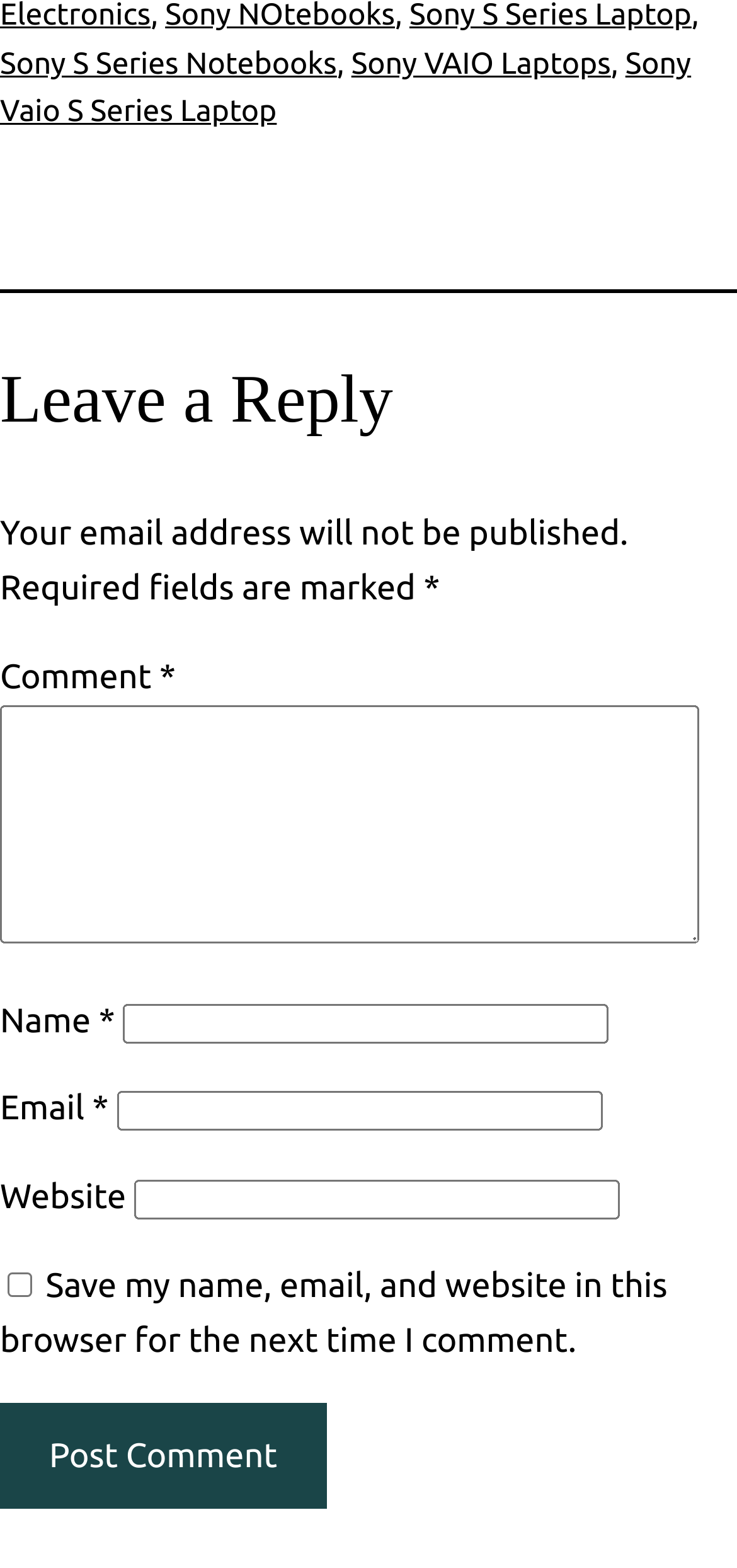What is the function of the checkbox?
Please answer the question as detailed as possible.

The checkbox is labeled as 'Save my name, email, and website in this browser for the next time I comment.' This suggests that checking the box will allow the webpage to store the user's information for future comments, making it easier to leave comments in the future.